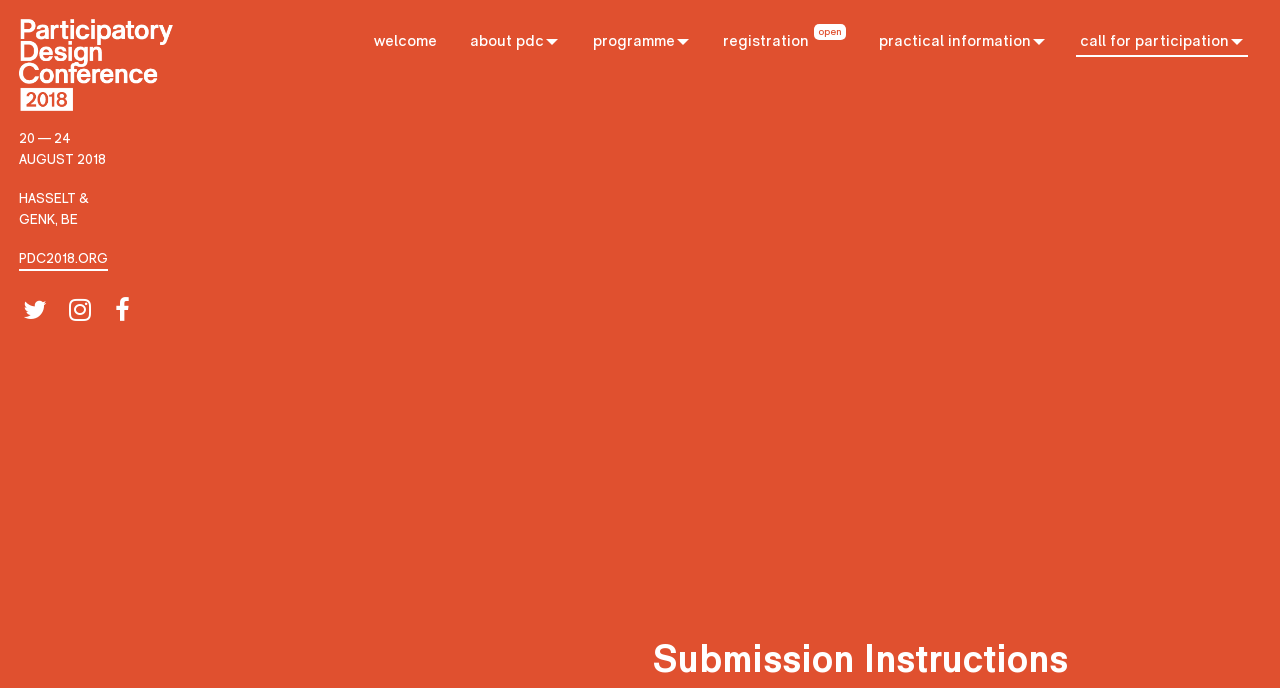Find and provide the bounding box coordinates for the UI element described with: "PRIVACY POLICY".

None